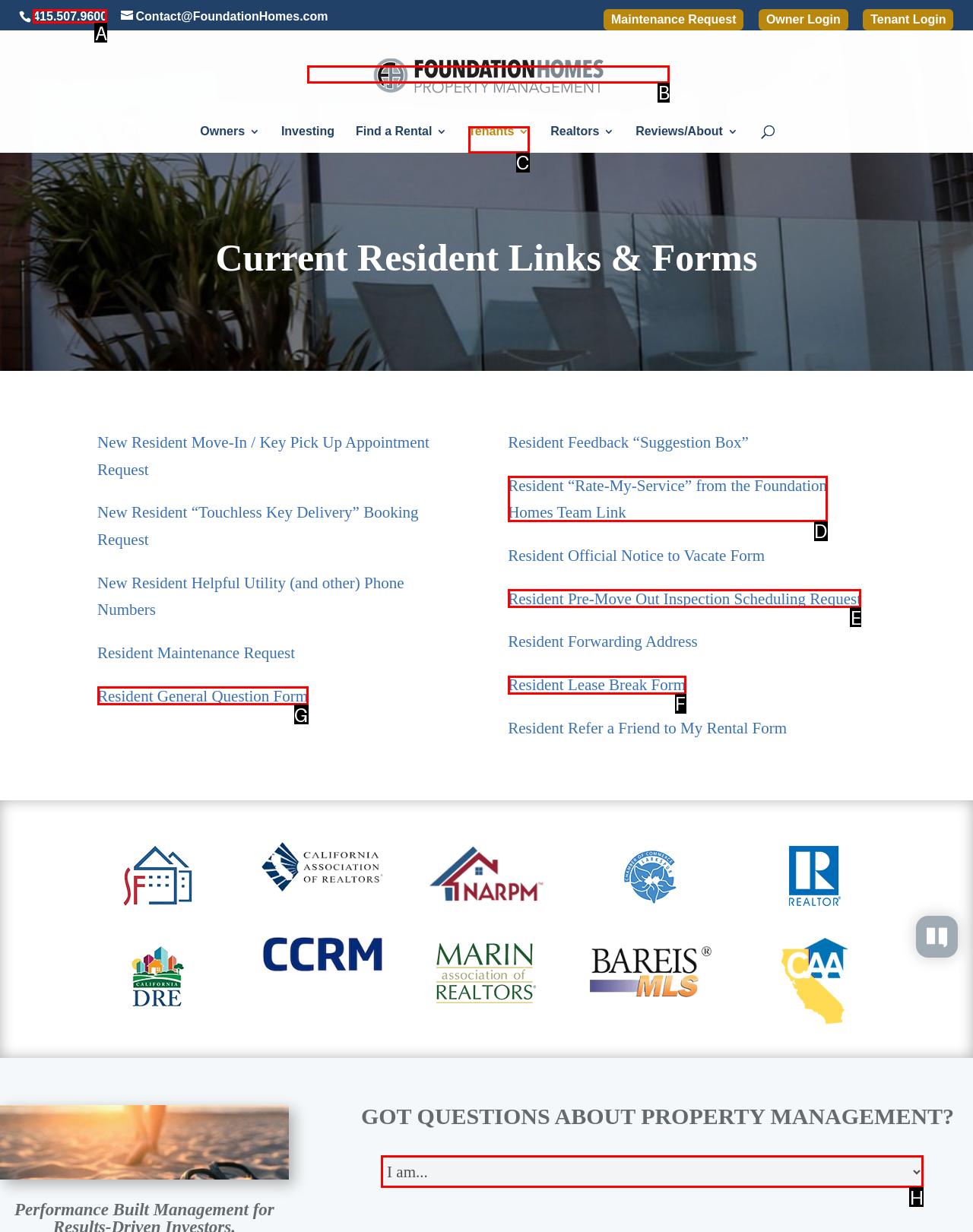Tell me which UI element to click to fulfill the given task: Call the phone number. Respond with the letter of the correct option directly.

A